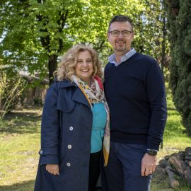Present an elaborate depiction of the scene captured in the image.

The image captures a joyful moment between two individuals, both smiling warmly while standing outdoors amidst lush greenery. The vibrant trees suggest a welcoming atmosphere, indicative of a pleasant day. The woman on the left is adorned in a stylish, navy blue coat, paired with a colorful scarf that adds an element of liveliness to her ensemble. Beside her, the man wears a navy blue sweater, creating a coordinated look that resonates with the softness of the natural setting. This scene likely signifies an occasion related to the promotion of the educational and ecological initiatives at the University of Milan-Bicocca, particularly focused on fostering understanding and care for pollinators and environmental sustainability.